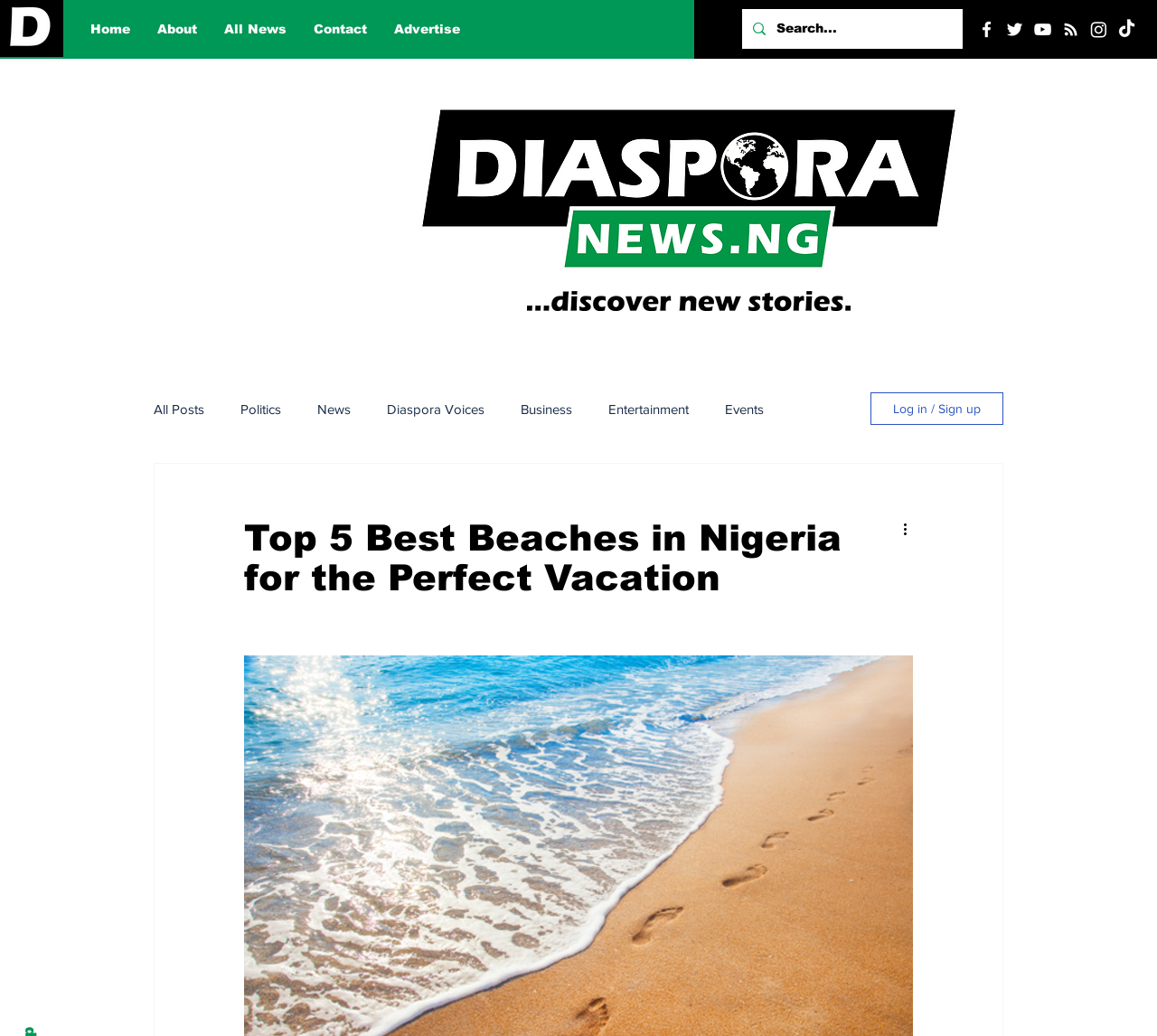Please mark the clickable region by giving the bounding box coordinates needed to complete this instruction: "Go to Home page".

[0.066, 0.014, 0.124, 0.042]